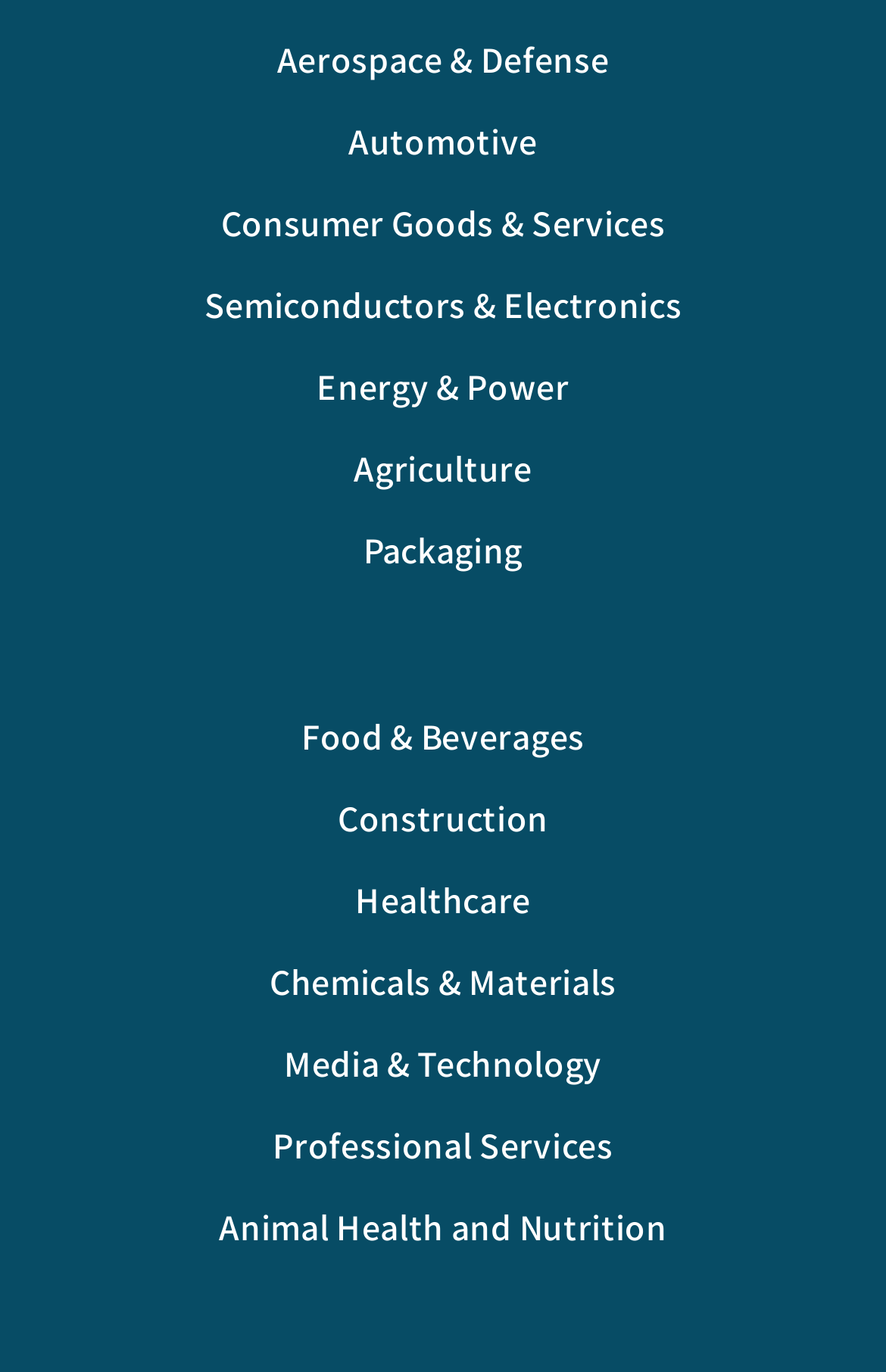Please determine the bounding box coordinates of the element to click on in order to accomplish the following task: "Explore Automotive". Ensure the coordinates are four float numbers ranging from 0 to 1, i.e., [left, top, right, bottom].

[0.393, 0.087, 0.607, 0.121]